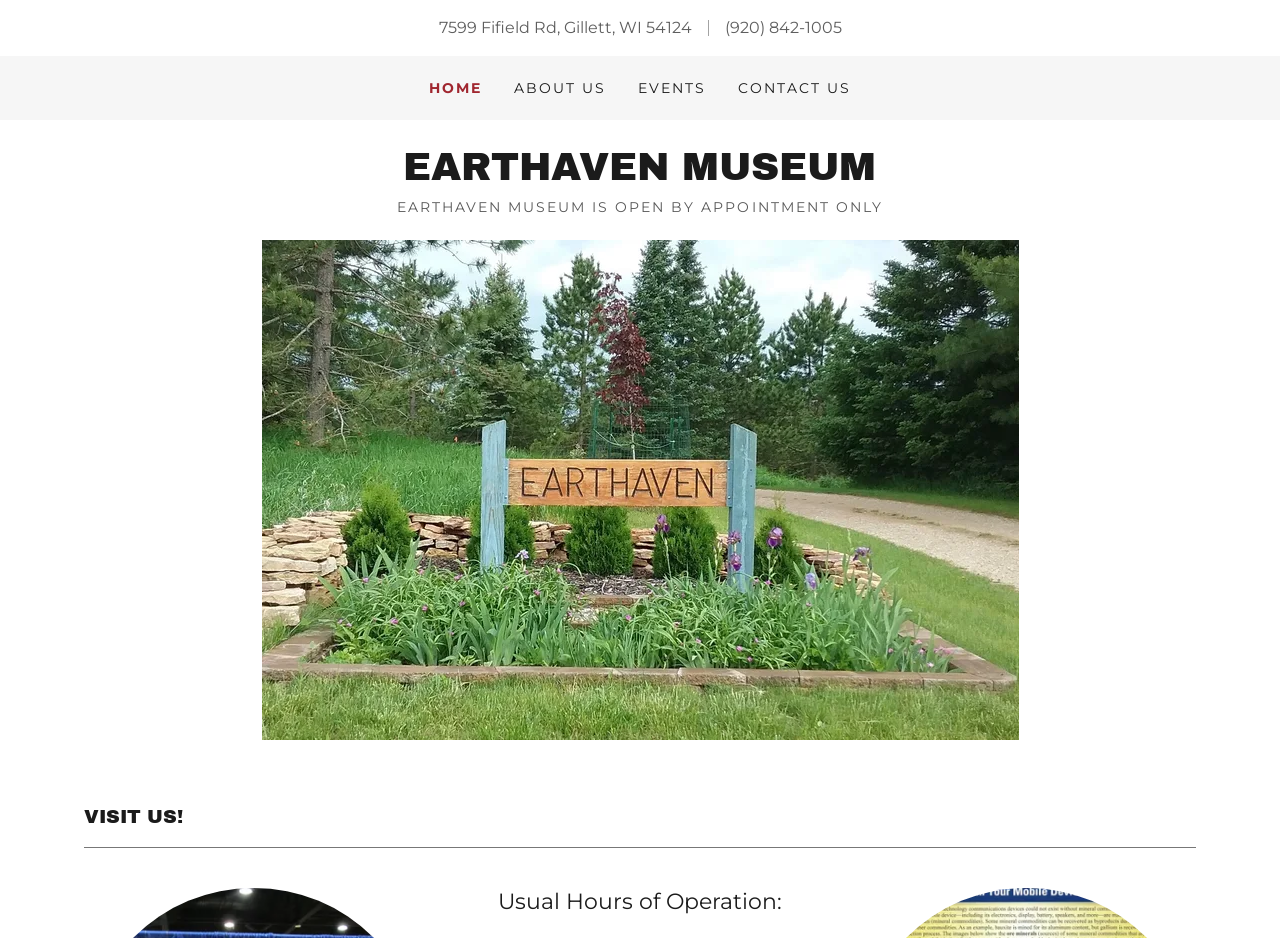What are the usual hours of operation?
Answer the question with a detailed and thorough explanation.

I found a heading element with the text 'Usual Hours of Operation:' but it does not provide the actual hours of operation. Therefore, I cannot determine the usual hours of operation from this webpage.